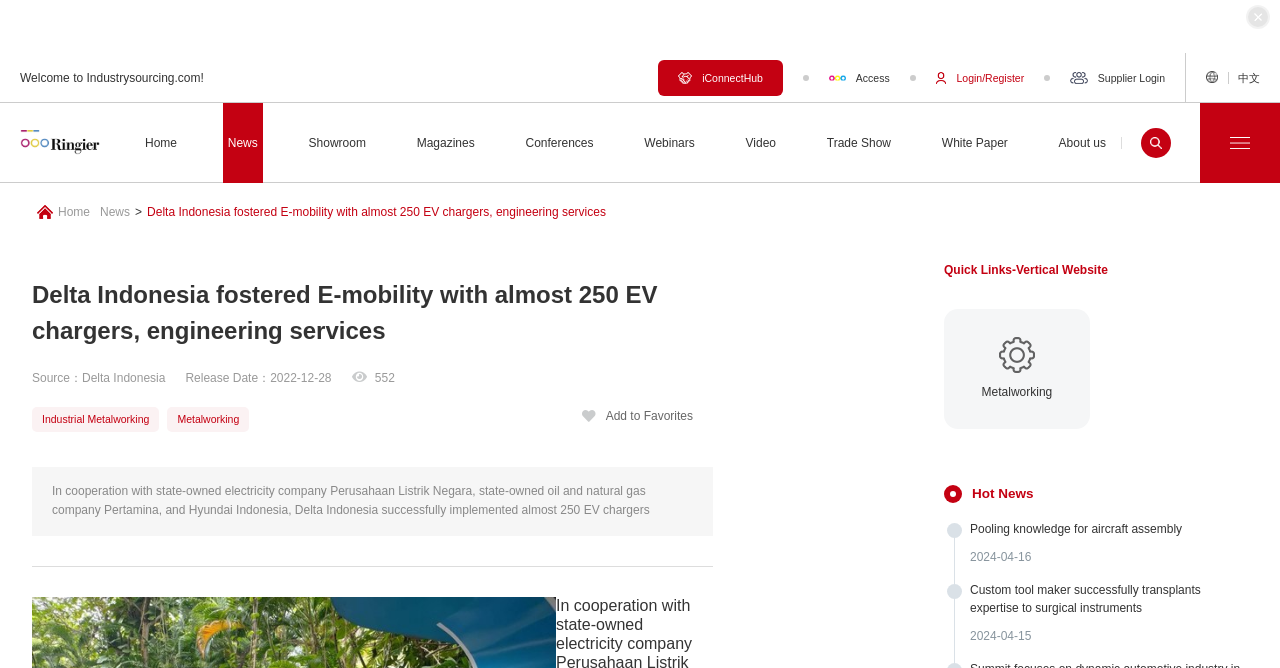Please locate the bounding box coordinates for the element that should be clicked to achieve the following instruction: "Browse the 'Metalworking' category". Ensure the coordinates are given as four float numbers between 0 and 1, i.e., [left, top, right, bottom].

[0.738, 0.463, 0.851, 0.643]